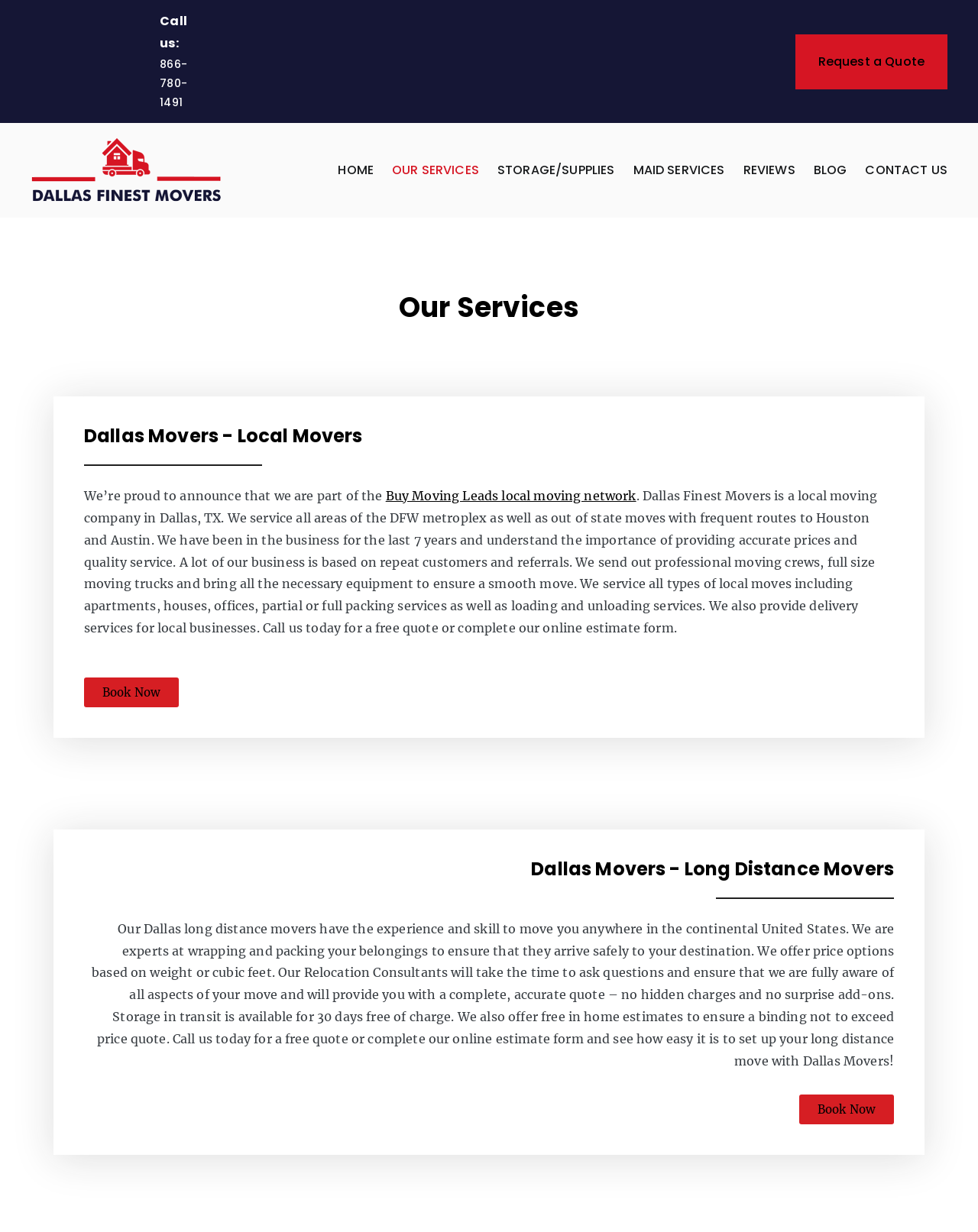Can you find the bounding box coordinates for the UI element given this description: "REVIEWS"? Provide the coordinates as four float numbers between 0 and 1: [left, top, right, bottom].

[0.76, 0.129, 0.813, 0.147]